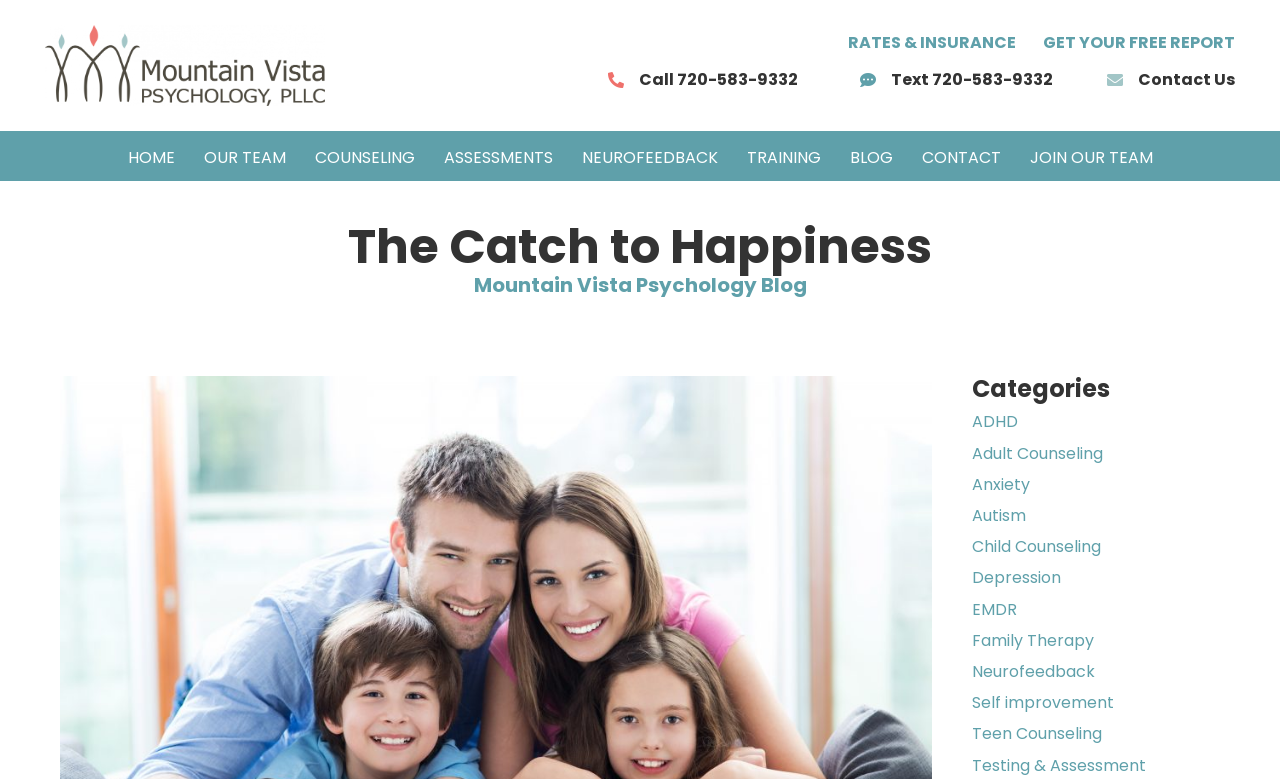Determine the bounding box coordinates of the UI element described by: "Join Our Team".

[0.793, 0.187, 0.911, 0.22]